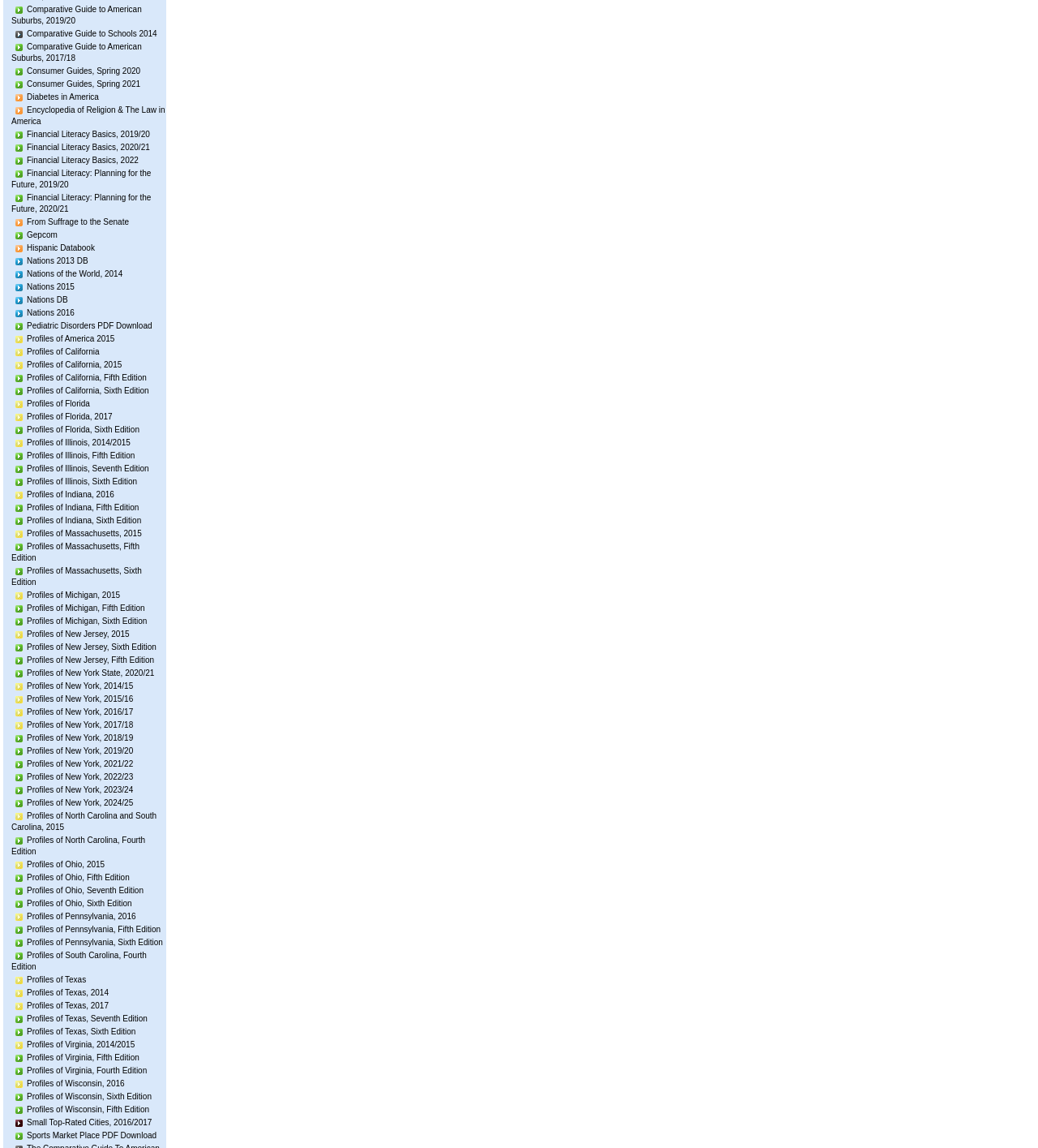Is there an image associated with each link?
Based on the screenshot, provide a one-word or short-phrase response.

Yes